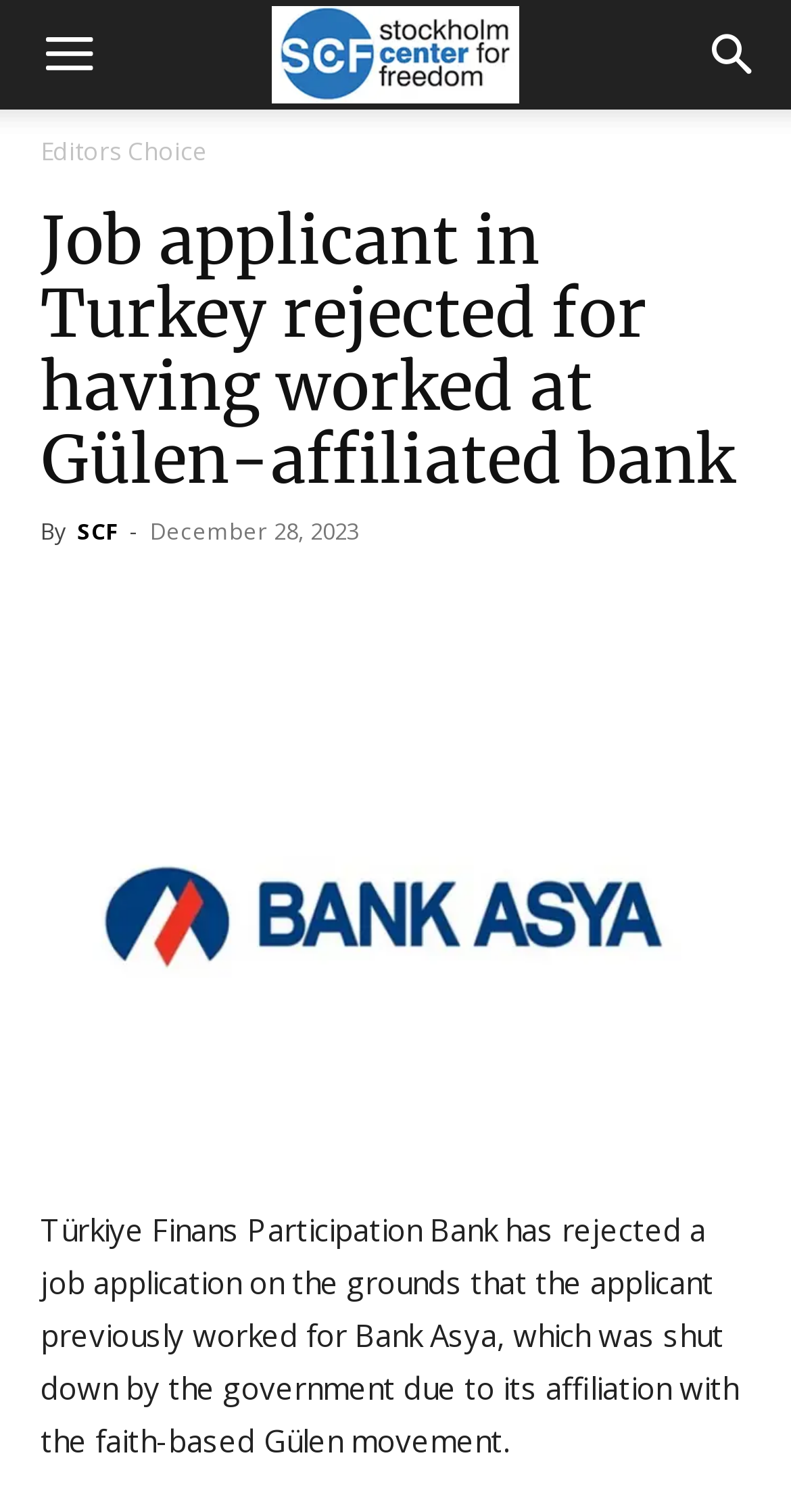Locate the coordinates of the bounding box for the clickable region that fulfills this instruction: "View the image of 'IRS seizes Alvaro Noboa goods'".

None